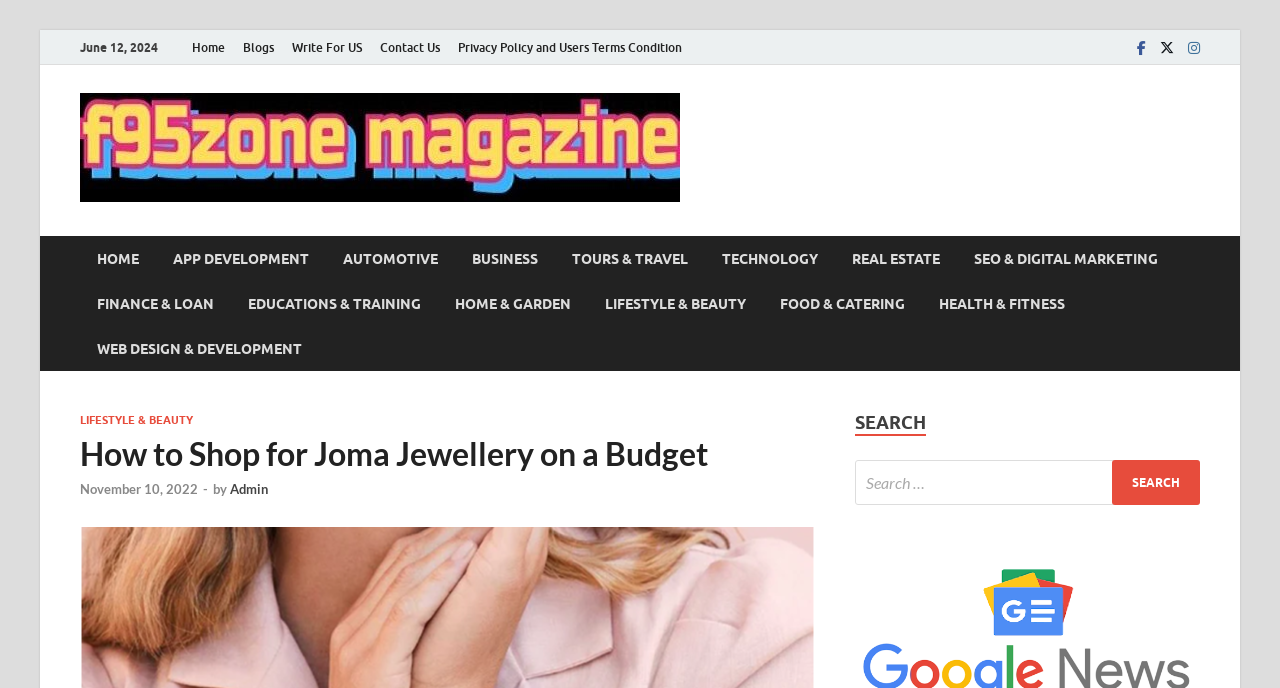What is the purpose of the search box at the top-right corner of the webpage?
Based on the visual information, provide a detailed and comprehensive answer.

The search box can be found at the top-right corner of the webpage, below the social media links. It is labeled as 'SEARCH' and has a search box and a search button, indicating that it is used to search for articles on the webpage.